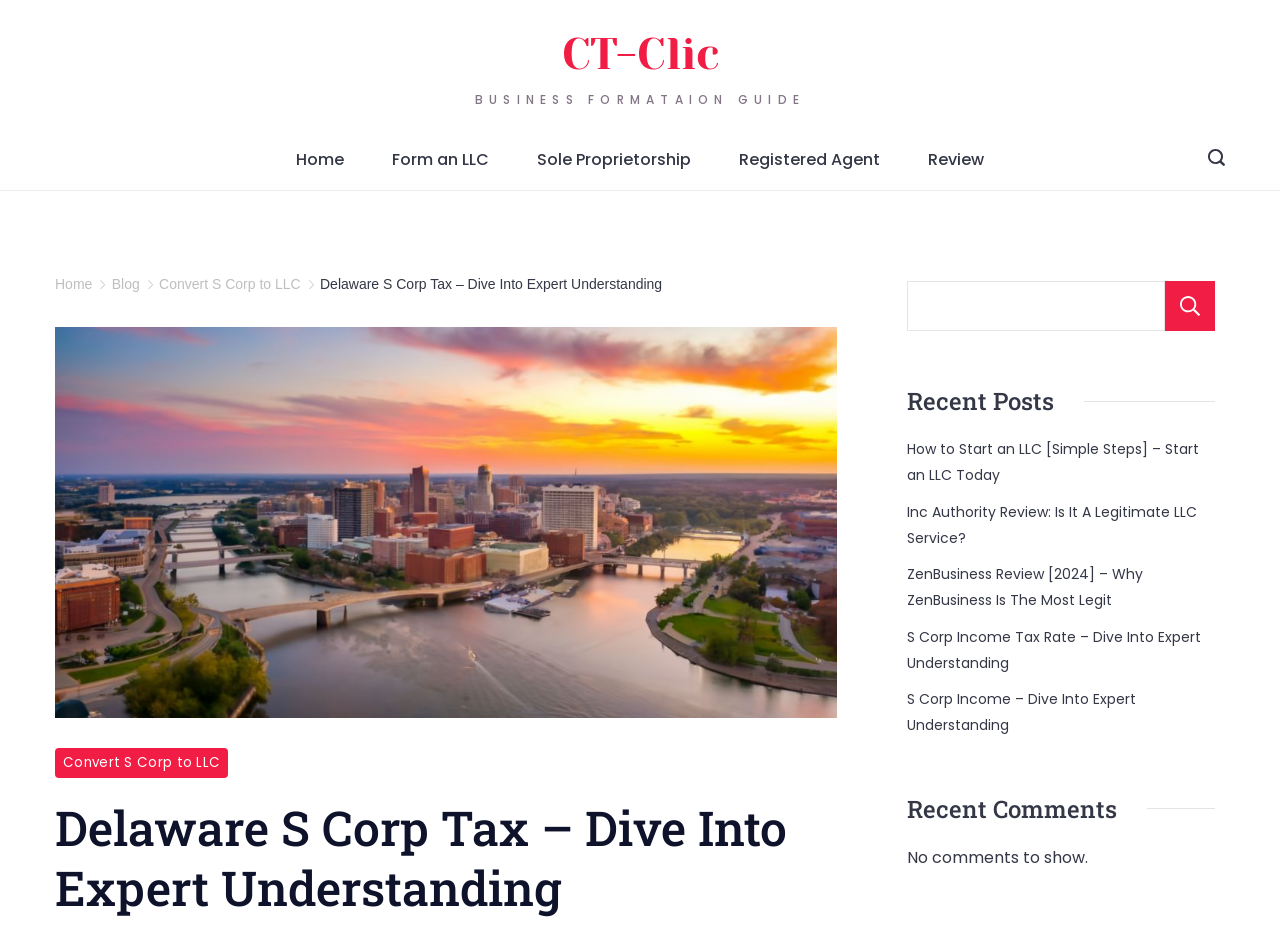Identify the bounding box coordinates of the element that should be clicked to fulfill this task: "Click on the 'Home' link". The coordinates should be provided as four float numbers between 0 and 1, i.e., [left, top, right, bottom].

[0.212, 0.14, 0.288, 0.204]